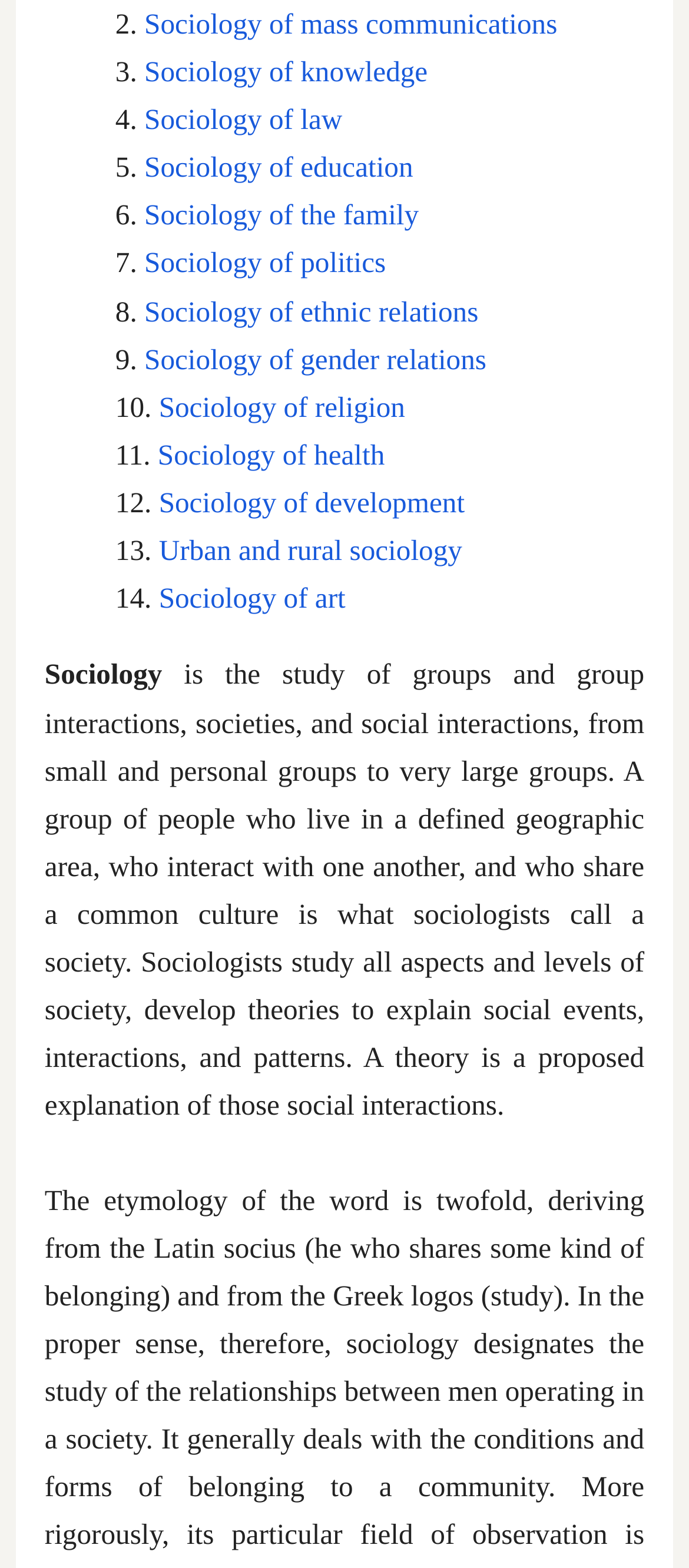Find the bounding box coordinates for the HTML element described as: "Urban and rural sociology". The coordinates should consist of four float values between 0 and 1, i.e., [left, top, right, bottom].

[0.23, 0.34, 0.671, 0.362]